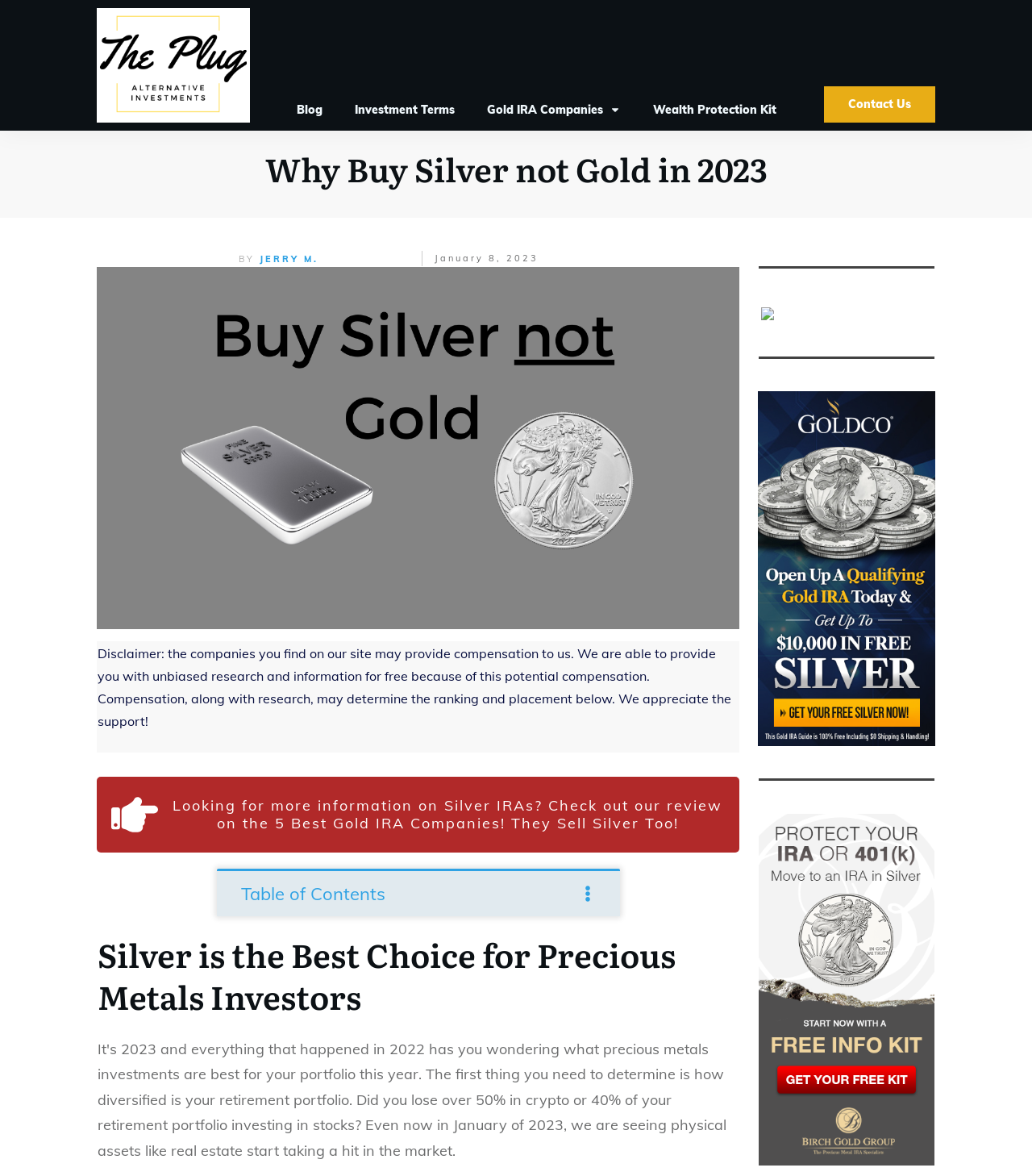Extract the primary headline from the webpage and present its text.

Why Buy Silver not Gold in 2023